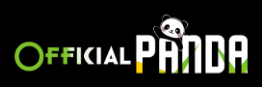What is the color of the bold letters in the logo?
Answer the question with a single word or phrase, referring to the image.

white